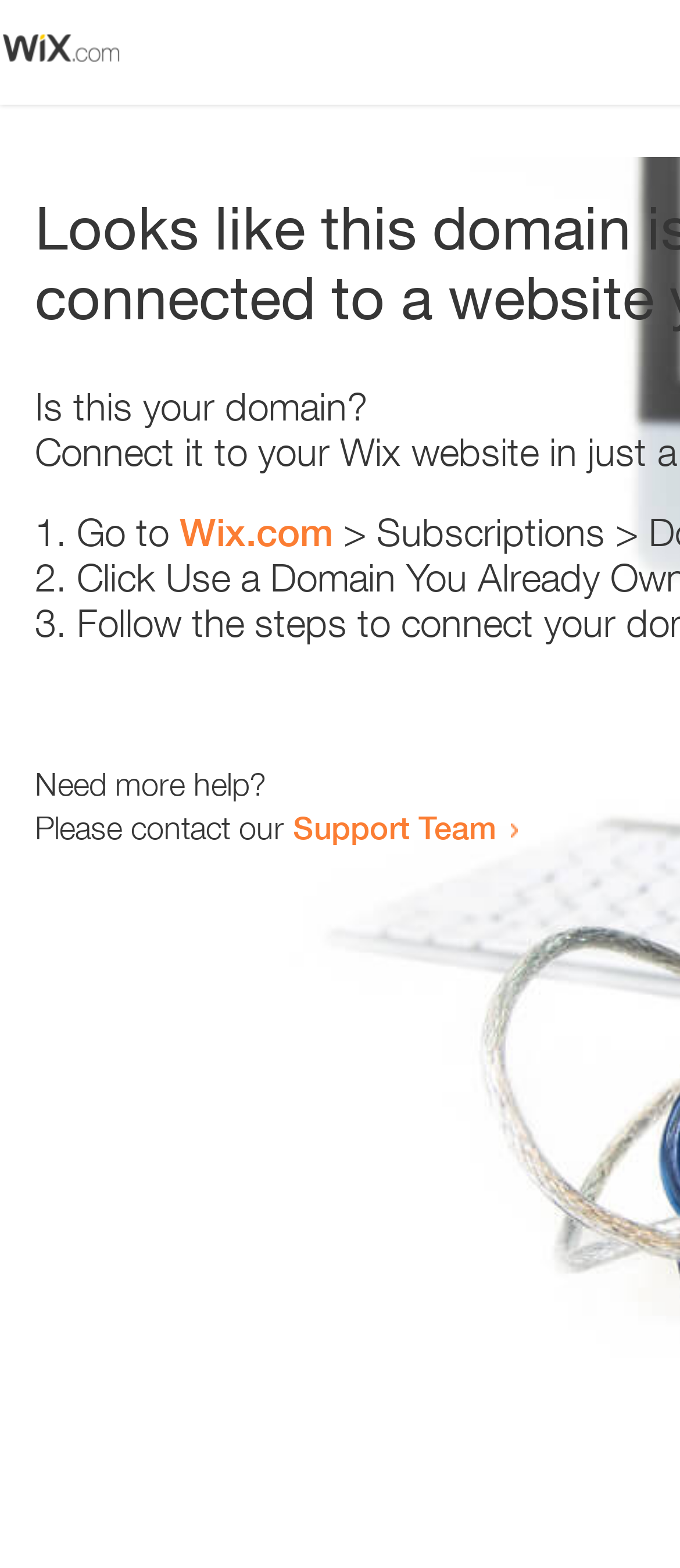Provide a single word or phrase answer to the question: 
What is the text below the third list marker?

Need more help?